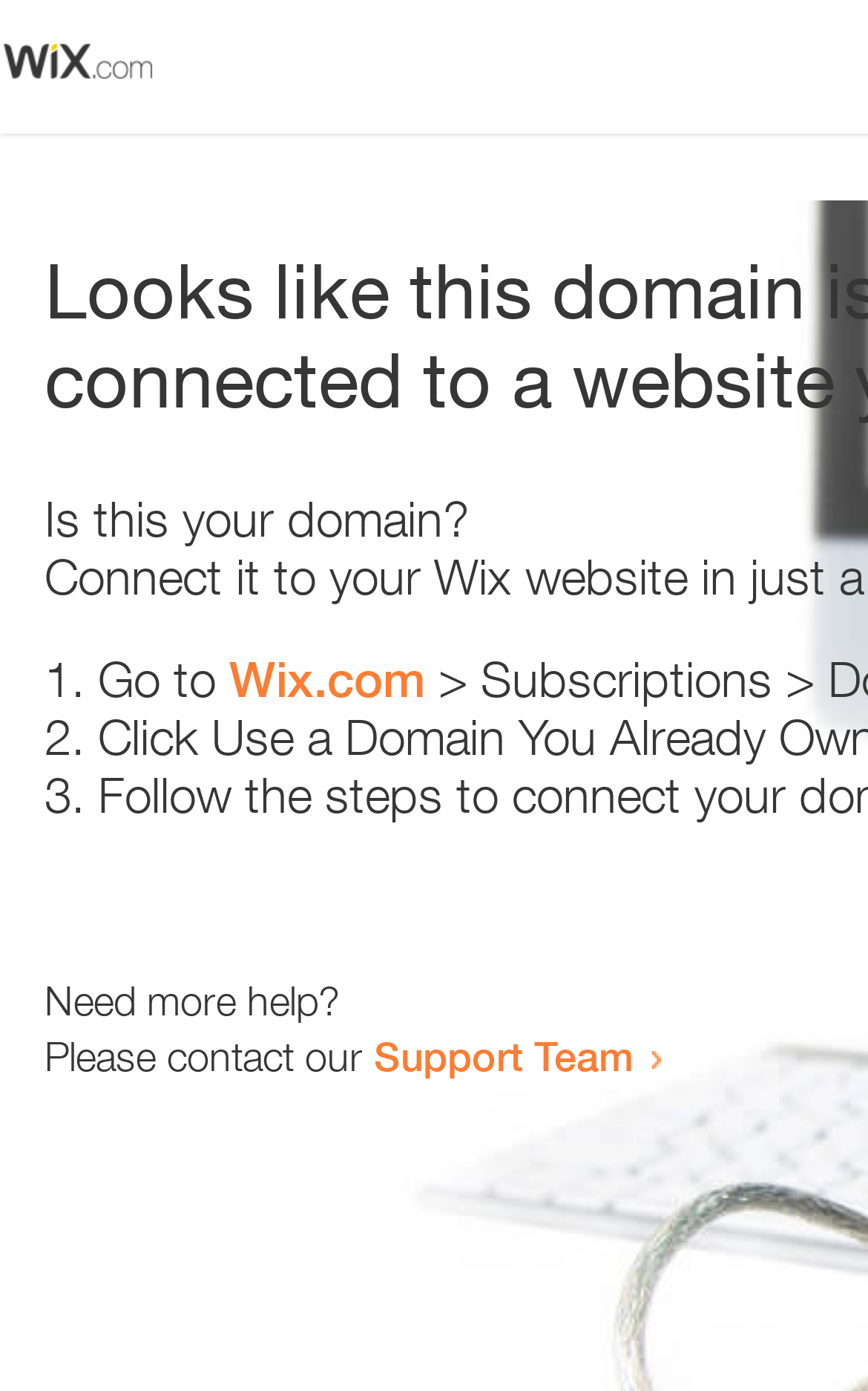Generate the text content of the main headline of the webpage.

Looks like this domain isn't
connected to a website yet